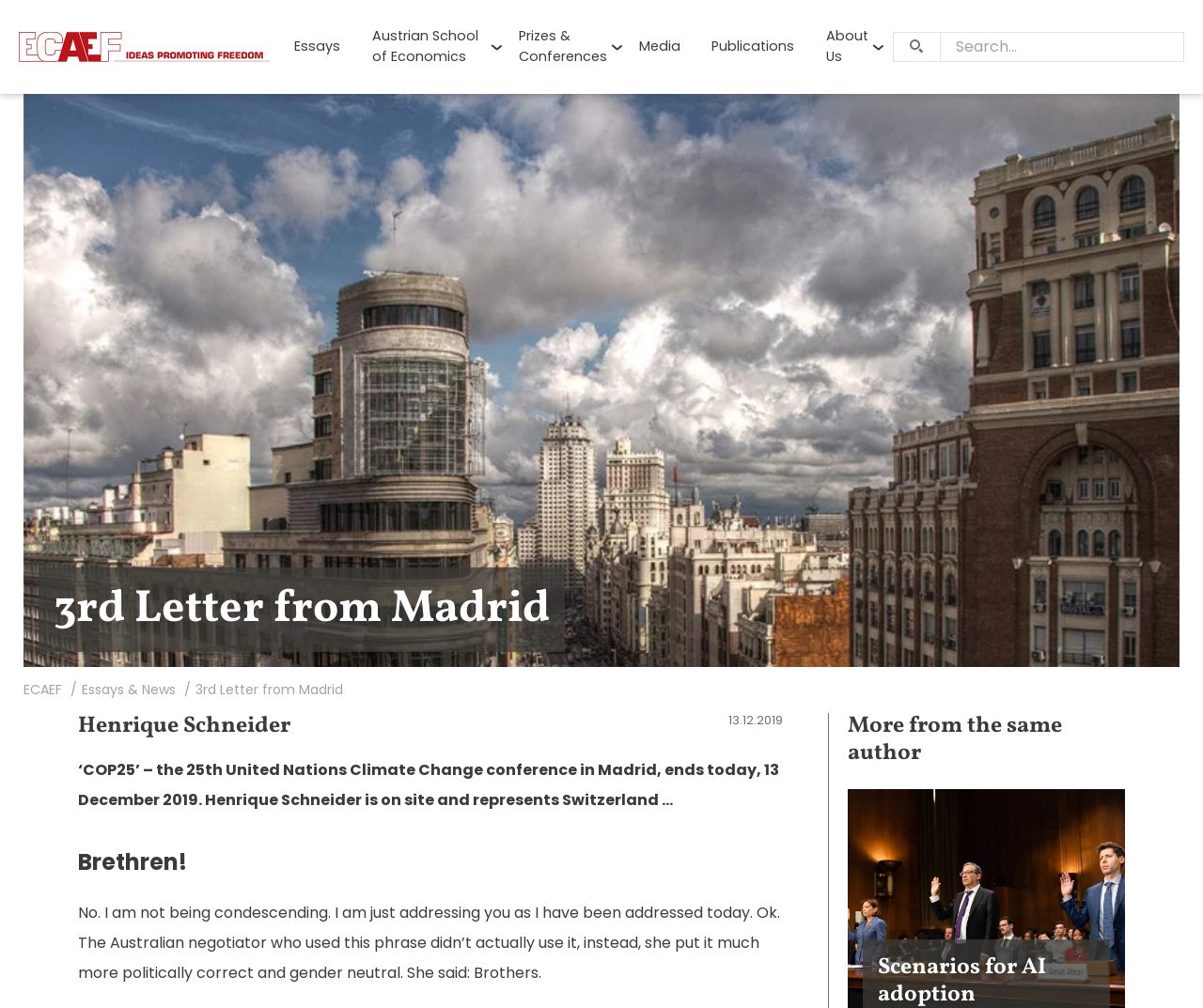What is the topic of the article?
Could you please answer the question thoroughly and with as much detail as possible?

The question asks about the topic of the article. By analyzing the webpage content, specifically the text 'the 25th United Nations Climate Change conference in Madrid, ends today, 13 December 2019.', we can determine that the topic of the article is the Climate Change conference.